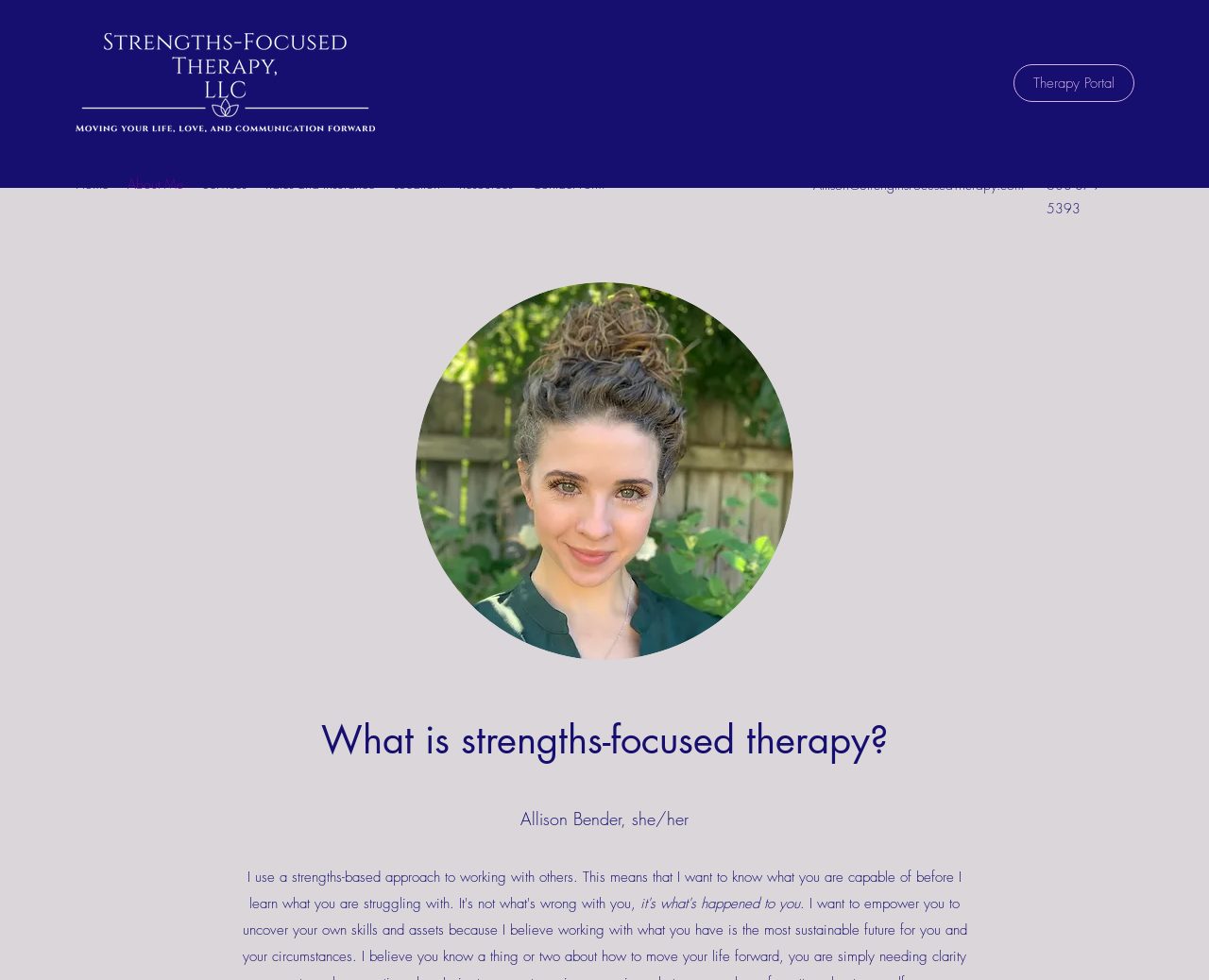Locate the bounding box coordinates of the clickable element to fulfill the following instruction: "Click the 'Home' link". Provide the coordinates as four float numbers between 0 and 1 in the format [left, top, right, bottom].

[0.055, 0.173, 0.098, 0.202]